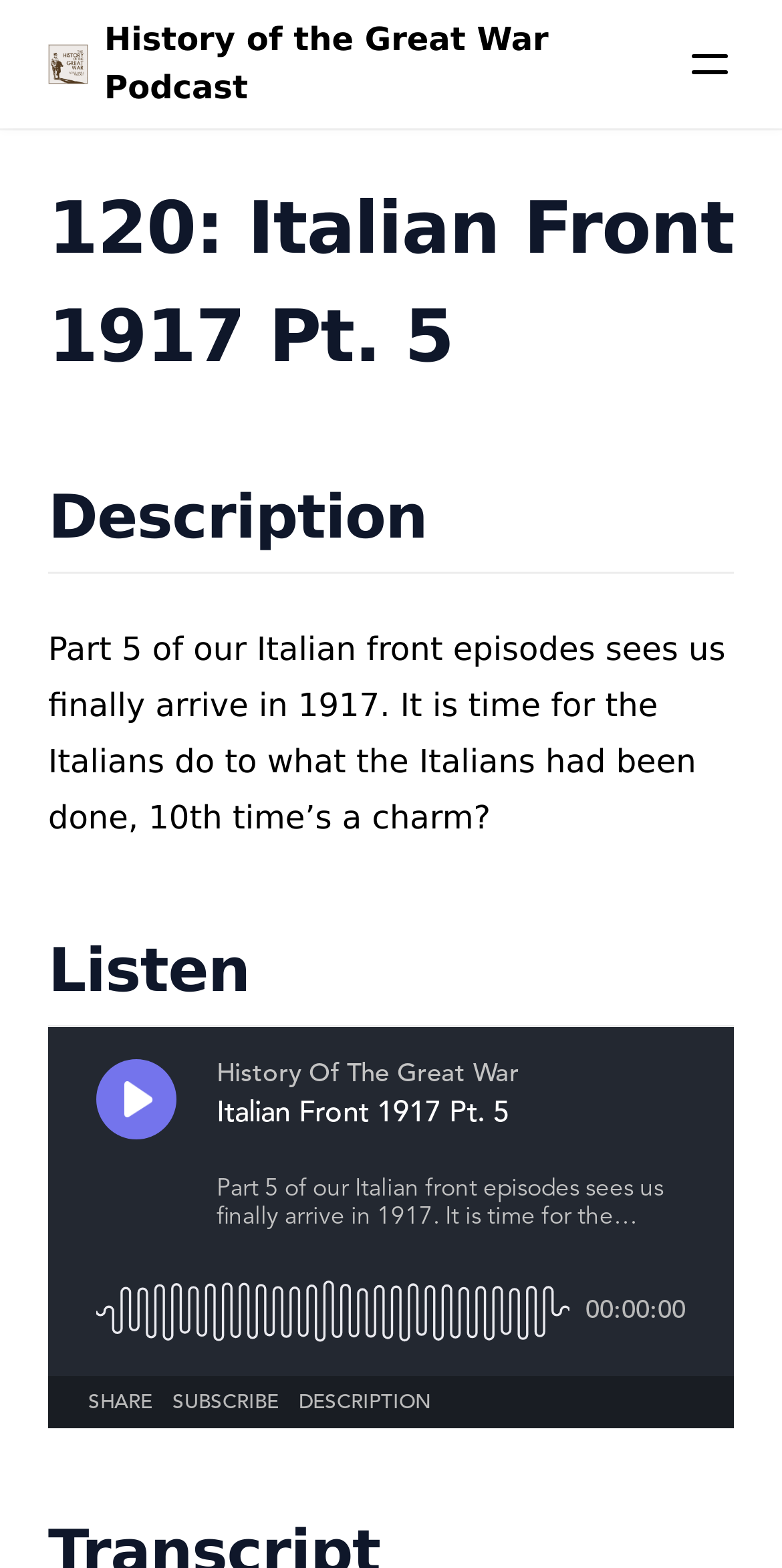Please identify the bounding box coordinates of the element's region that I should click in order to complete the following instruction: "Go to '14: War Around the World'". The bounding box coordinates consist of four float numbers between 0 and 1, i.e., [left, top, right, bottom].

[0.164, 0.024, 0.928, 0.067]